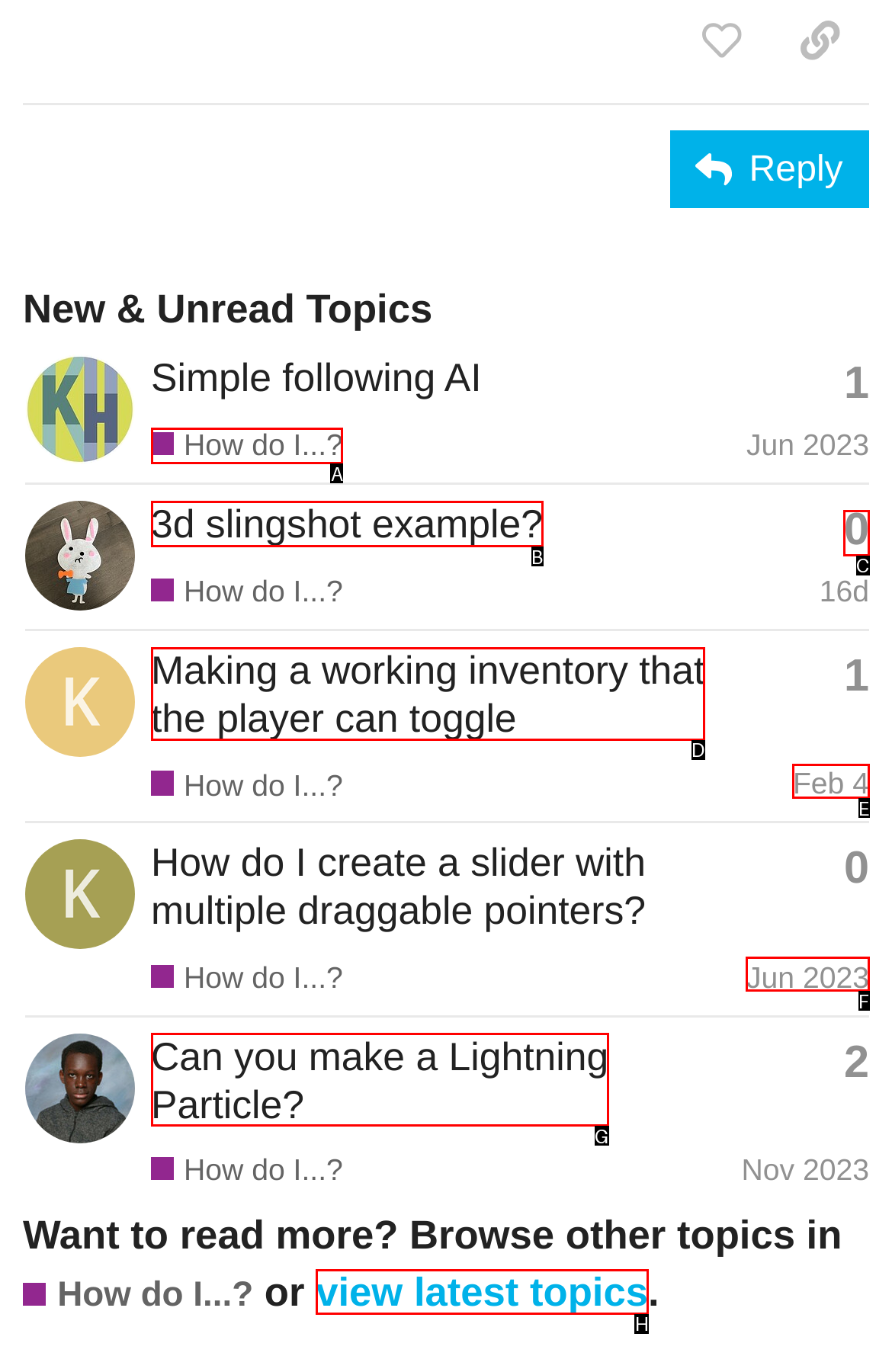Tell me which one HTML element you should click to complete the following task: View the latest topics
Answer with the option's letter from the given choices directly.

H